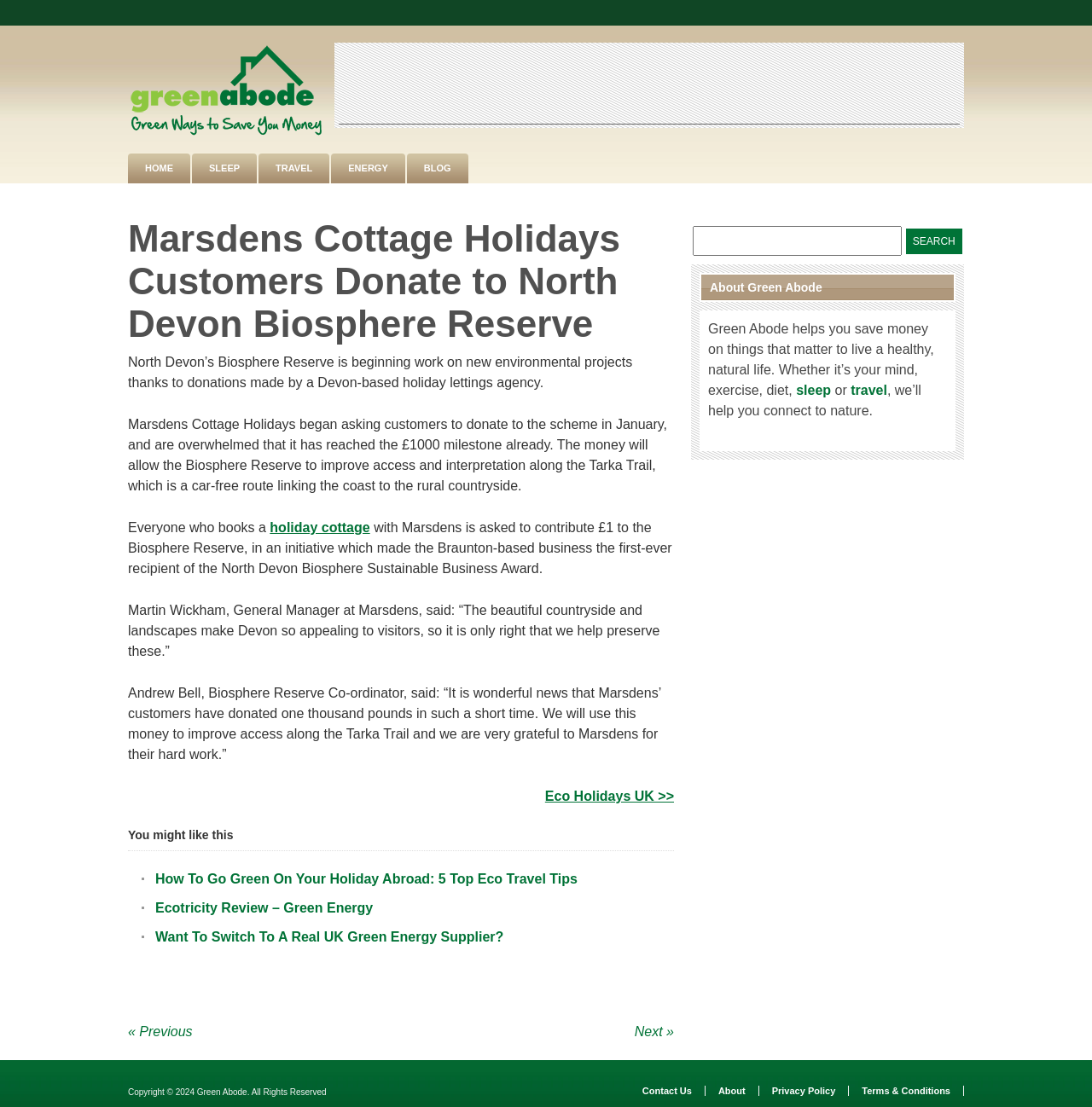Kindly determine the bounding box coordinates of the area that needs to be clicked to fulfill this instruction: "Click the 'HOME' link".

[0.117, 0.139, 0.174, 0.166]